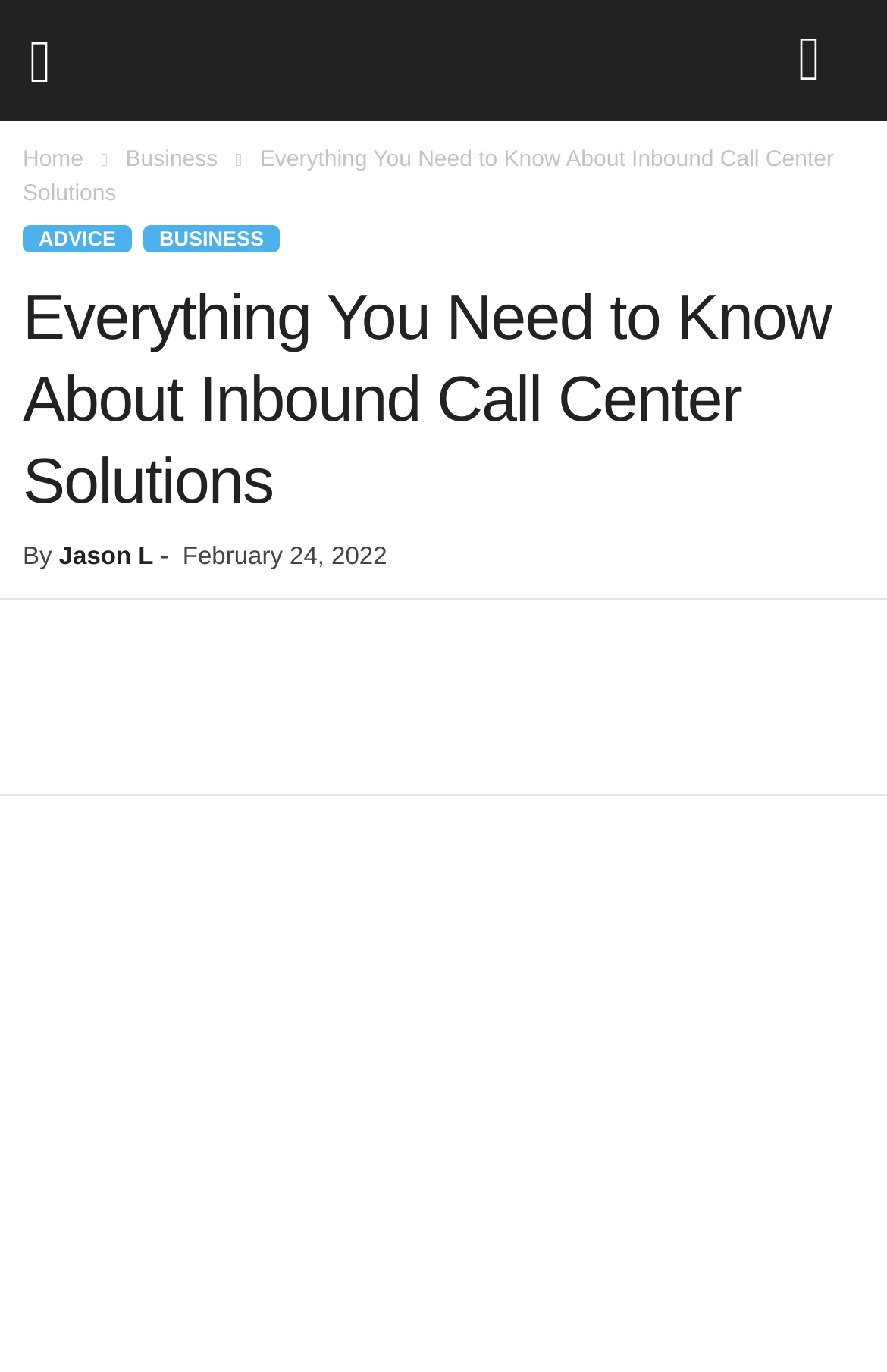Please give a concise answer to this question using a single word or phrase: 
What is the name of the author of the article?

Jason L